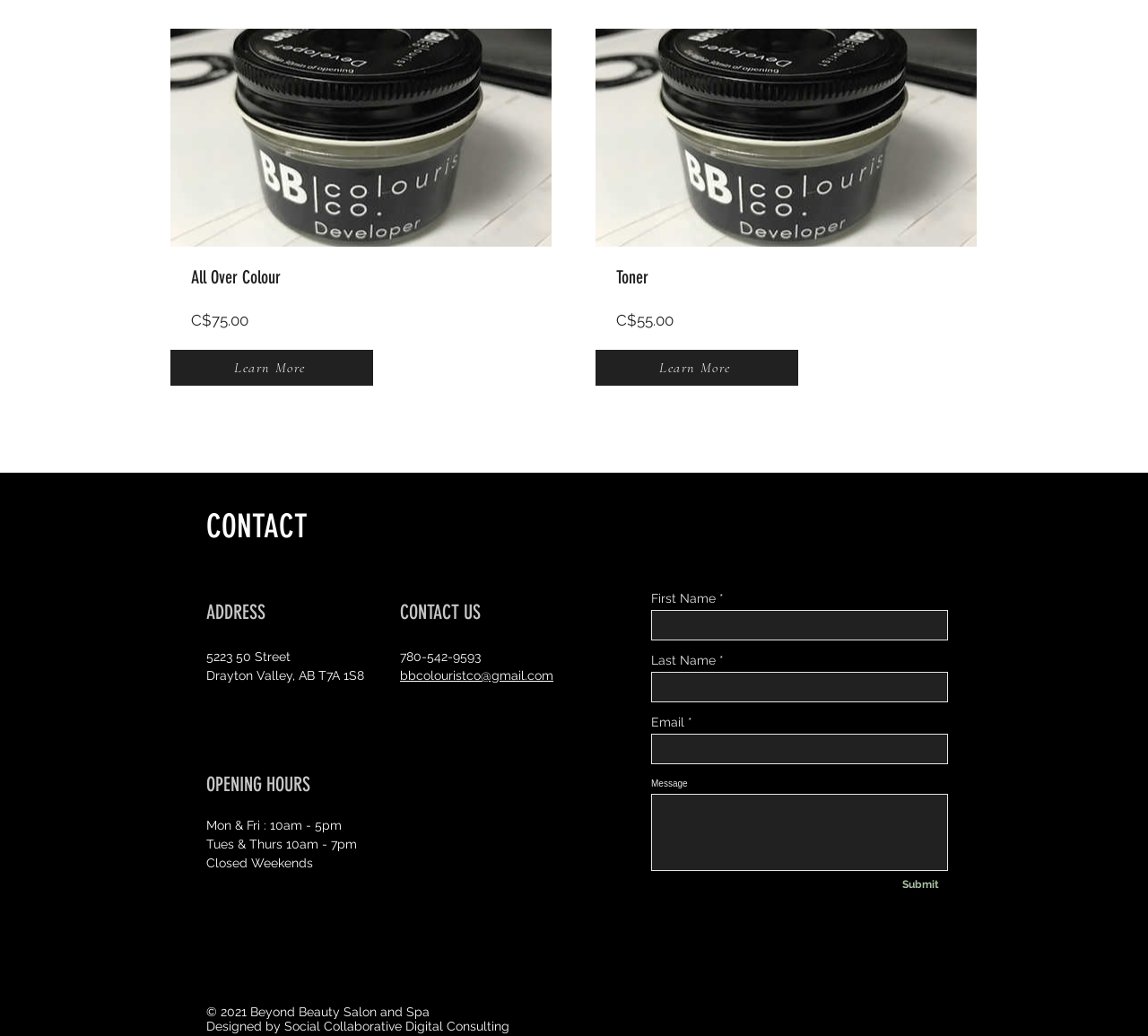What is the address of the salon?
Please provide an in-depth and detailed response to the question.

I found the address of the salon by looking at the static text elements under the 'ADDRESS' heading. The address is mentioned as 5223 50 Street, Drayton Valley, AB T7A 1S8.